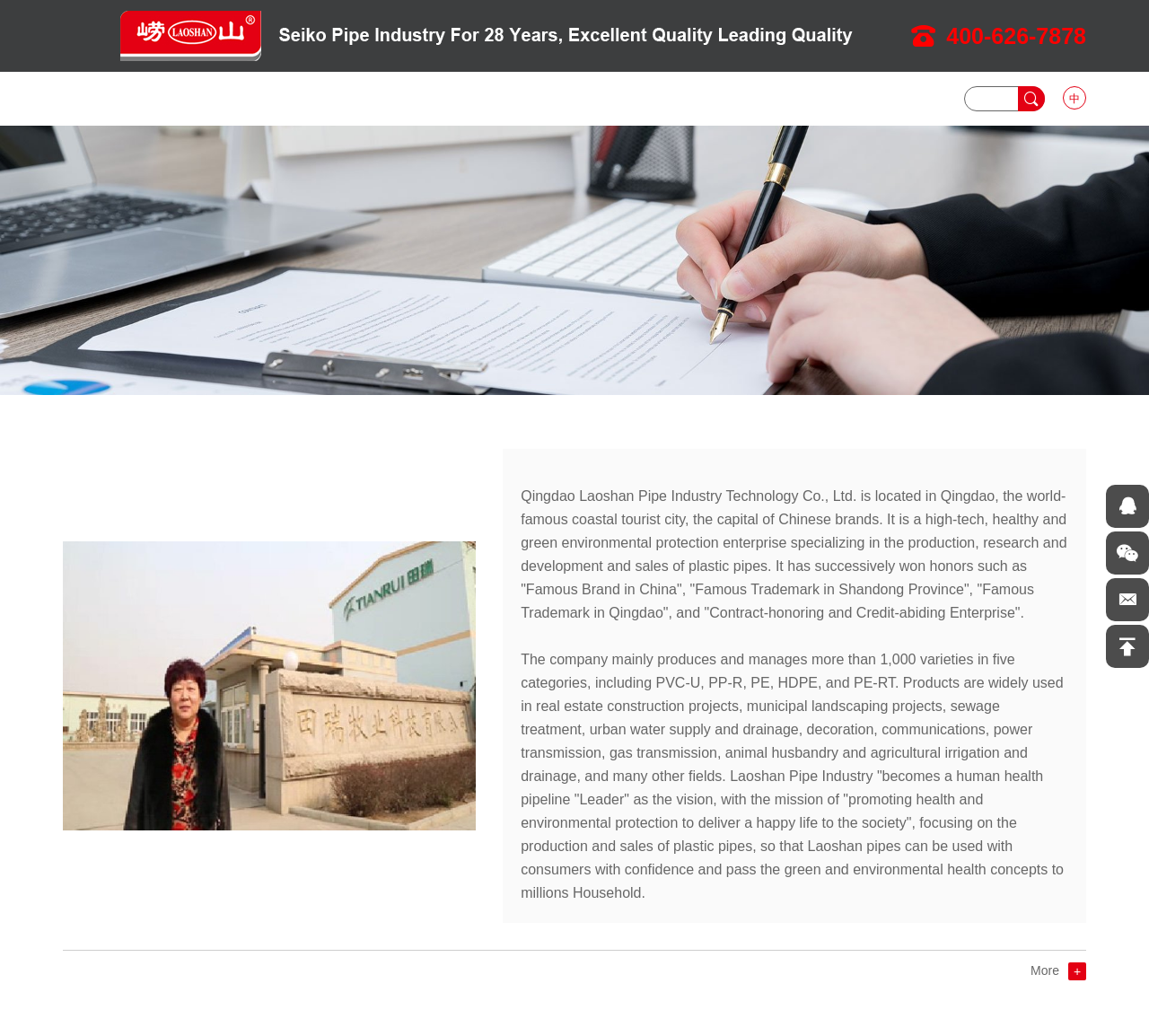What is the company name?
Examine the webpage screenshot and provide an in-depth answer to the question.

I found the company name by reading the StaticText element with ID 172, which describes the company's location and background.